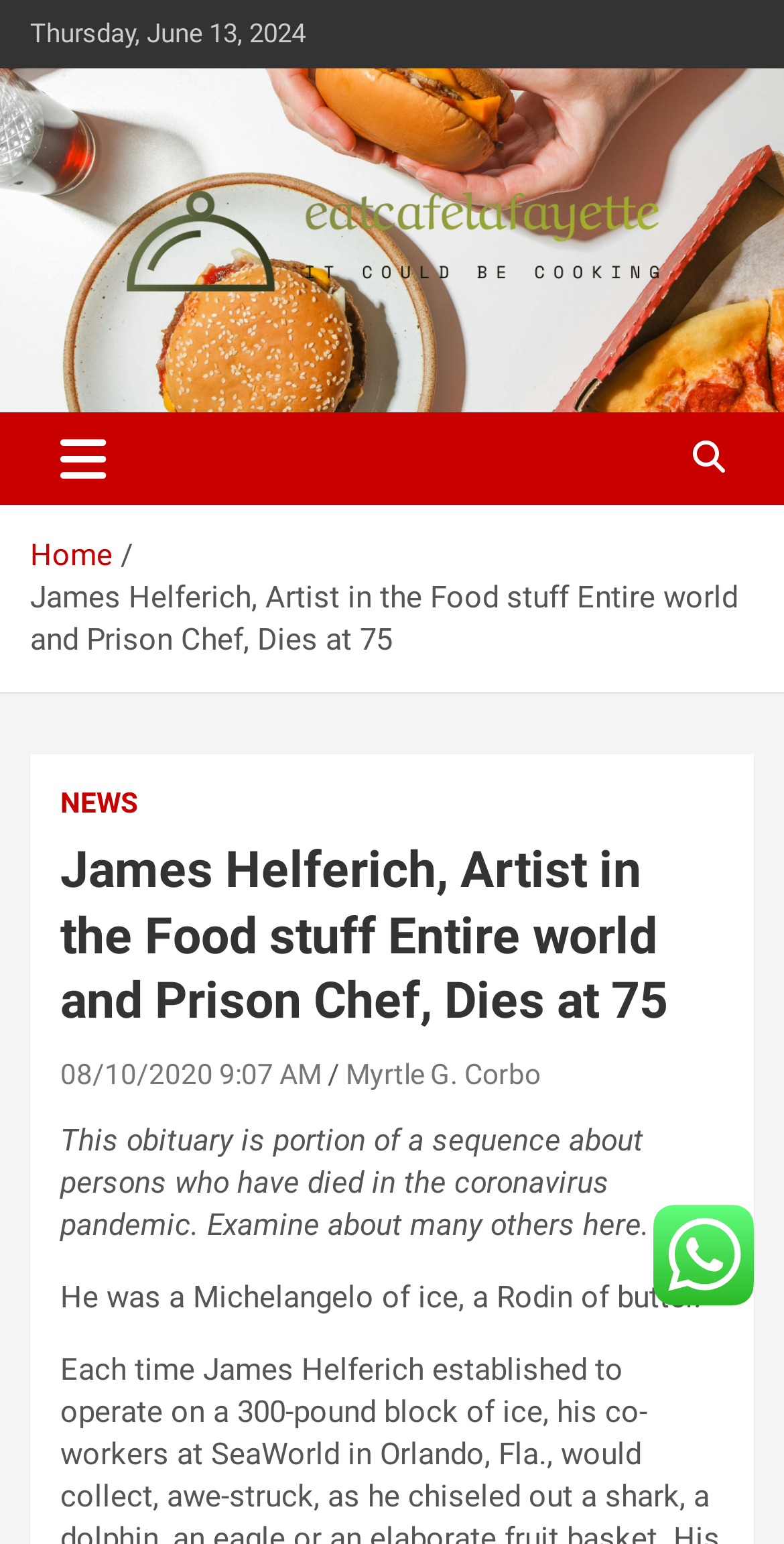What is the topic of the article series?
Using the information from the image, provide a comprehensive answer to the question.

I inferred that the topic of the article series is the coronavirus pandemic because the static text 'This obituary is part of a series about people who have died in the coronavirus pandemic.' is located below the article heading.